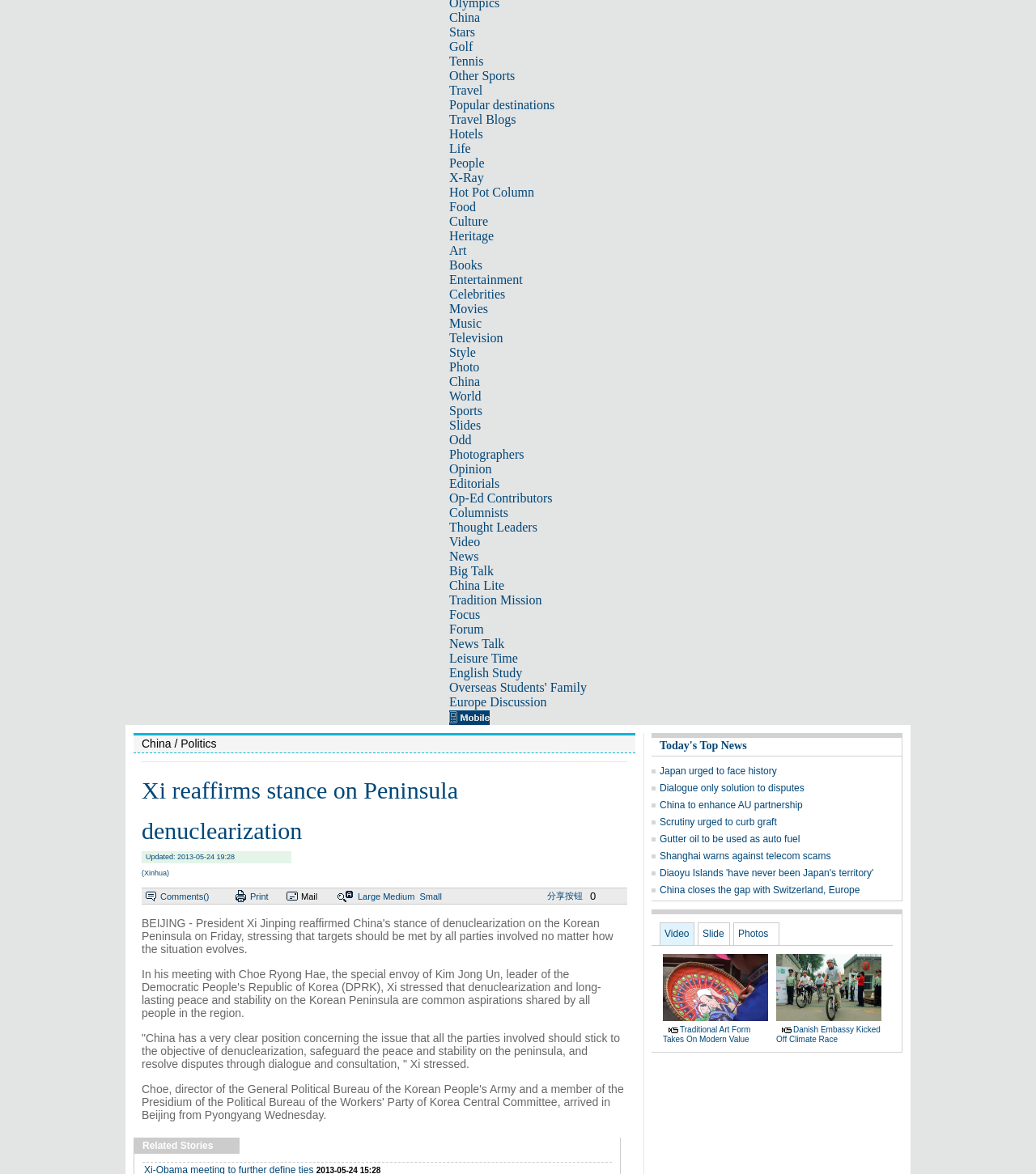Using the webpage screenshot, locate the HTML element that fits the following description and provide its bounding box: "Forum".

[0.434, 0.53, 0.467, 0.542]